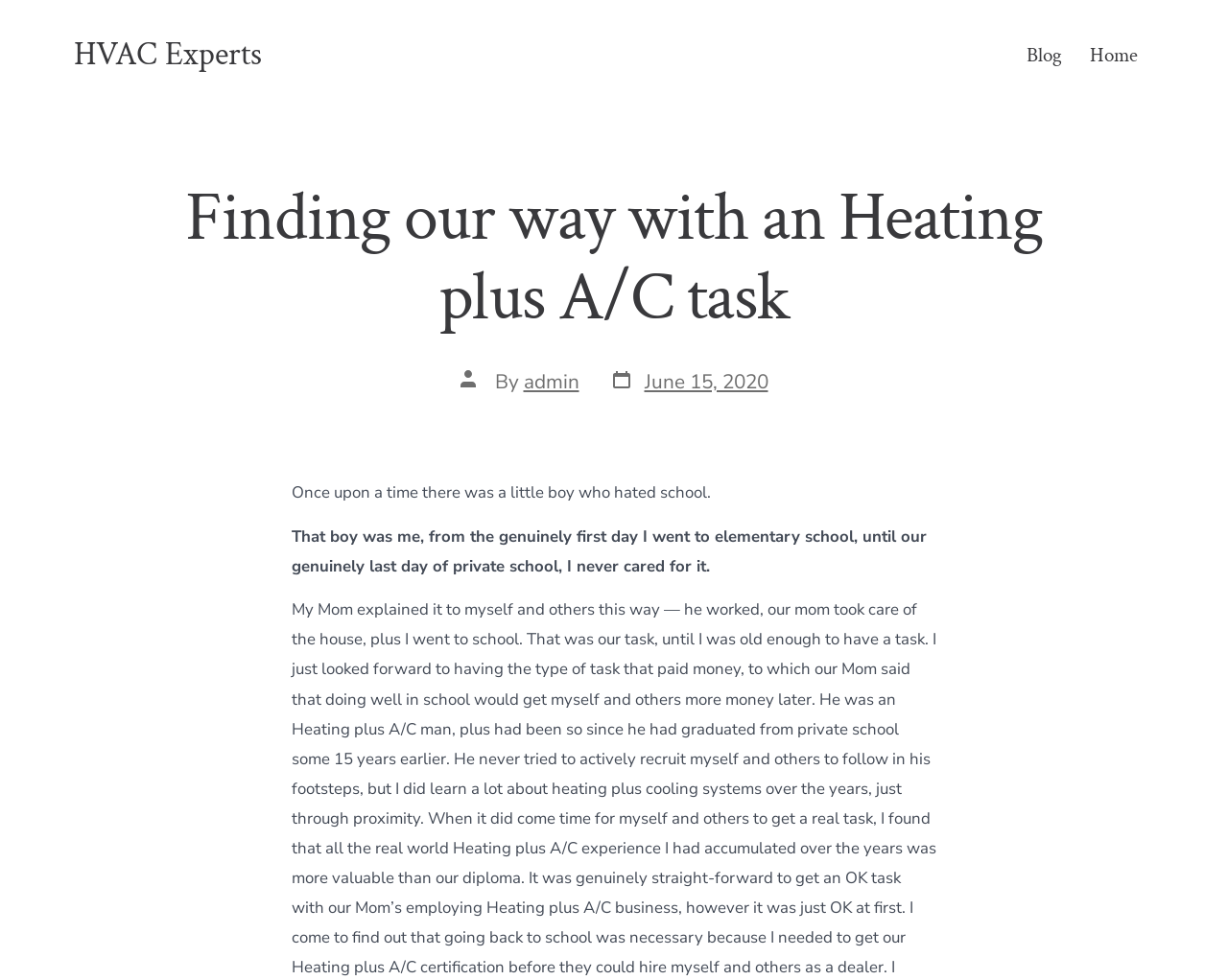Provide a brief response to the question using a single word or phrase: 
What is the author of this article?

admin